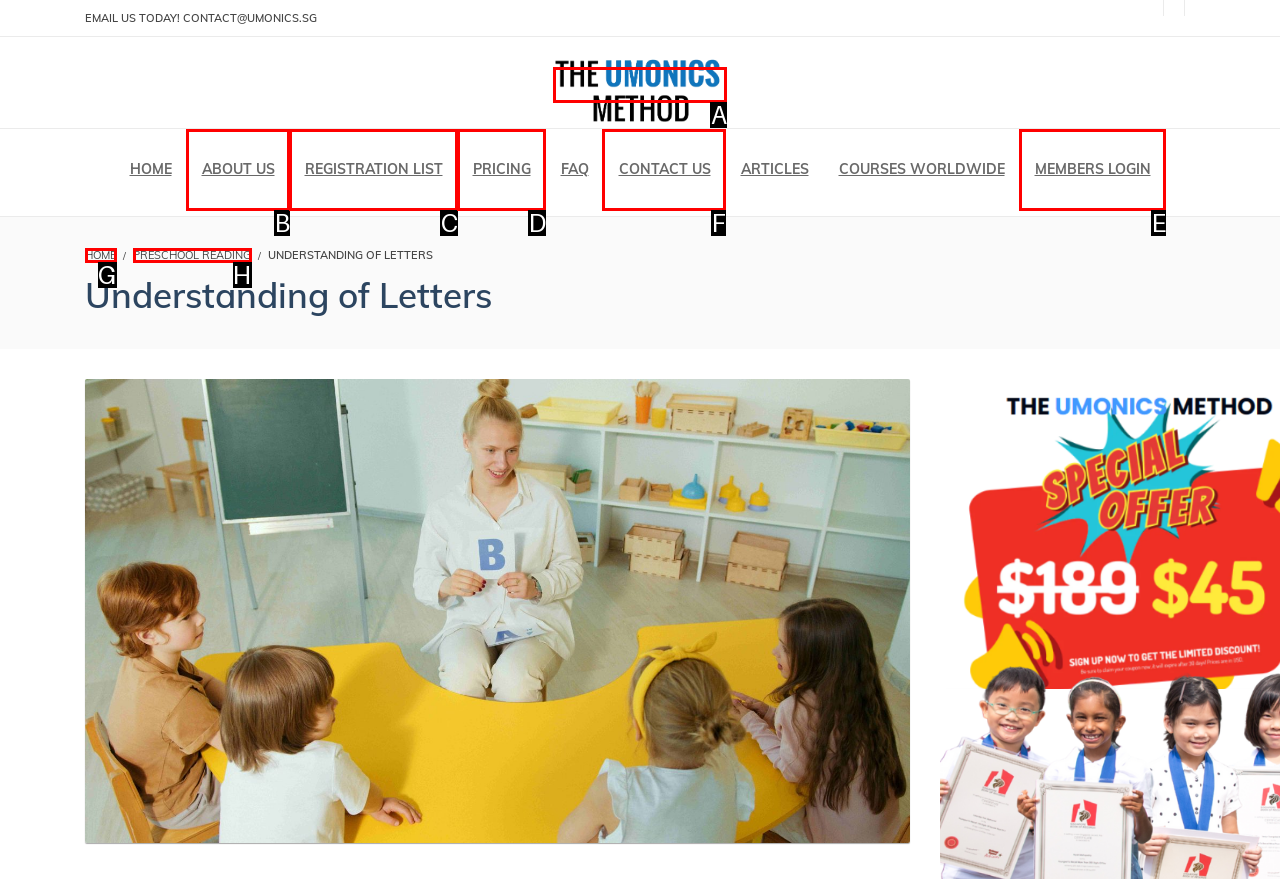Which option should be clicked to execute the following task: click the 'CONTACT US' link? Respond with the letter of the selected option.

F